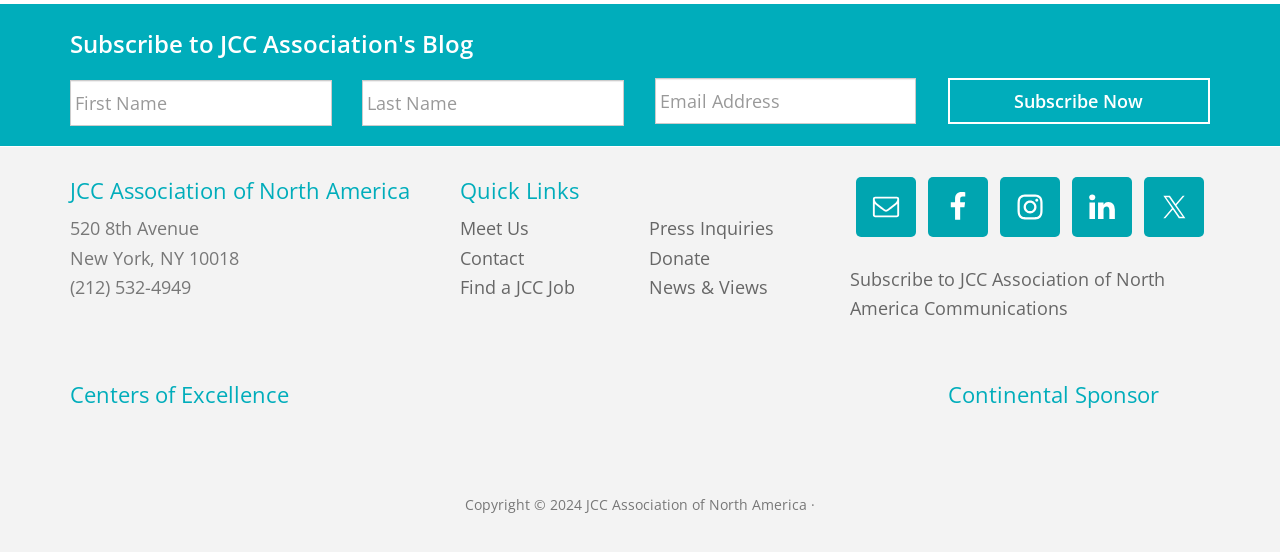Identify the bounding box coordinates of the region I need to click to complete this instruction: "Visit Facebook page".

[0.725, 0.32, 0.772, 0.429]